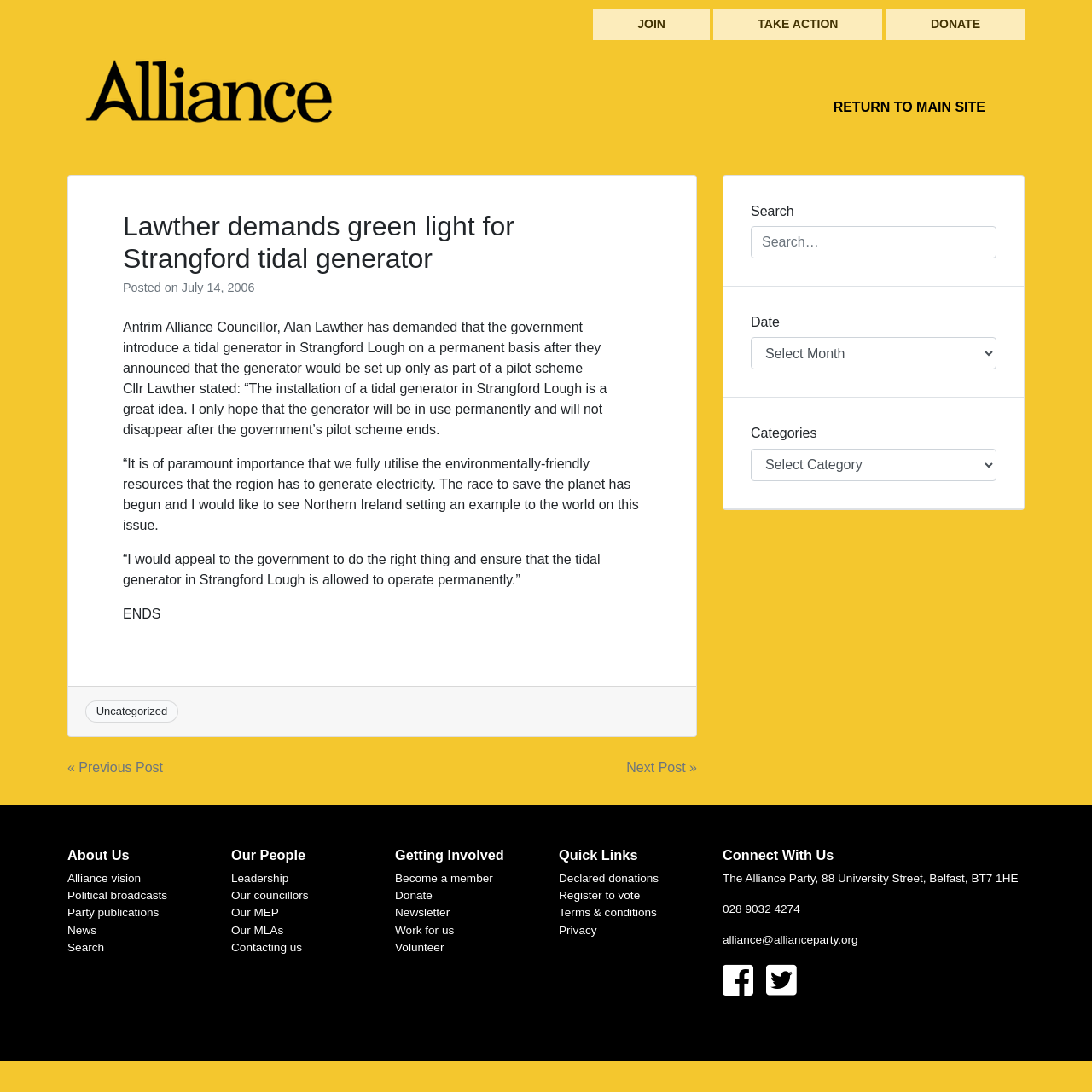What is the address of the Alliance Party?
Use the information from the image to give a detailed answer to the question.

The address of the Alliance Party can be found in the 'Connect With Us' section of the webpage which states 'The Alliance Party, 88 University Street, Belfast, BT7 1HE'.